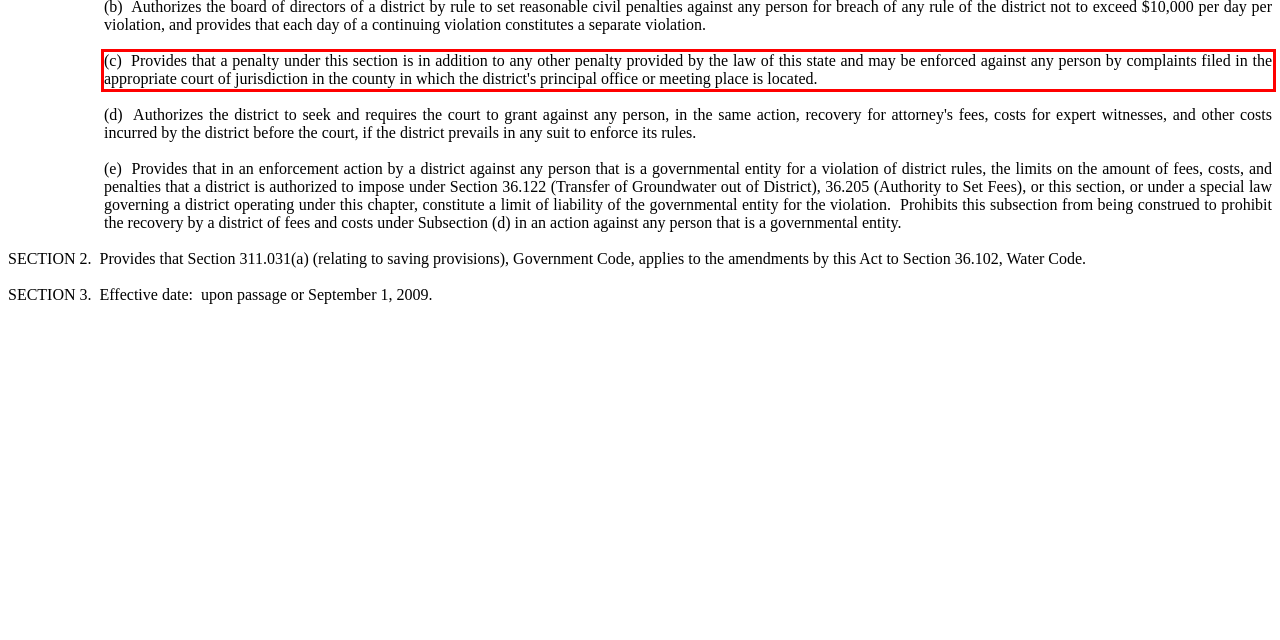You have a screenshot of a webpage, and there is a red bounding box around a UI element. Utilize OCR to extract the text within this red bounding box.

(c) Provides that a penalty under this section is in addition to any other penalty provided by the law of this state and may be enforced against any person by complaints filed in the appropriate court of jurisdiction in the county in which the district's principal office or meeting place is located.